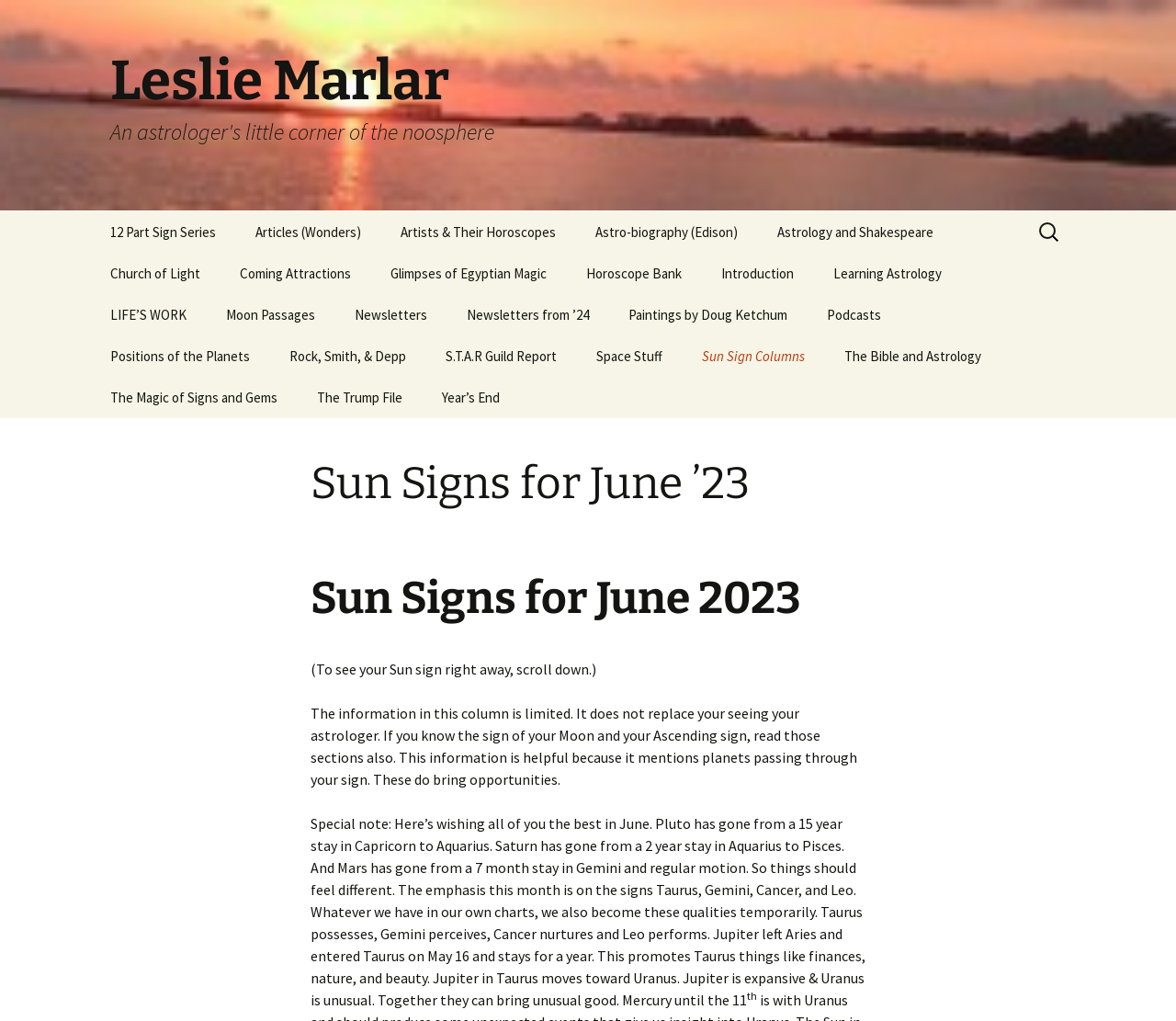Generate a comprehensive description of the webpage.

This webpage is an astrology website by Leslie Marlar, an astrologer. At the top, there is a heading with the title "Leslie Marlar" and a subtitle "An astrologer's little corner of the noosphere". Below this, there is a link to skip to the content.

The main content of the webpage is divided into several sections, each containing a list of links to various articles, series, and resources related to astrology. The sections are not explicitly labeled, but they can be distinguished by the grouping of links.

On the left side, there is a long list of links to articles, each with a title that suggests a specific topic or theme in astrology, such as "A Parting Gift", "Astrology of Elizabeth 2 & Charles 3", and "The Charts of Sept. 11". These links are densely packed and take up most of the left side of the page.

On the right side, there are several shorter lists of links, each with a more general theme. One list appears to be related to artists and their horoscopes, with links to articles about Michaelangelo, Leonardo da Vinci, and Raphael. Another list is related to astro-biographies, with links to articles about famous individuals such as Hemingway, Joan Rivers, and President G.W.Bush.

There are also links to resources such as "Horoscope Bank", "Learning Astrology", and "Newsletters", which suggest that the website offers educational materials and tools for those interested in astrology. Additionally, there are links to "Services" and "LIFE'S WORK", which may indicate that Leslie Marlar offers consulting or coaching services.

Overall, the webpage appears to be a comprehensive resource for those interested in astrology, with a wide range of articles, resources, and tools available.